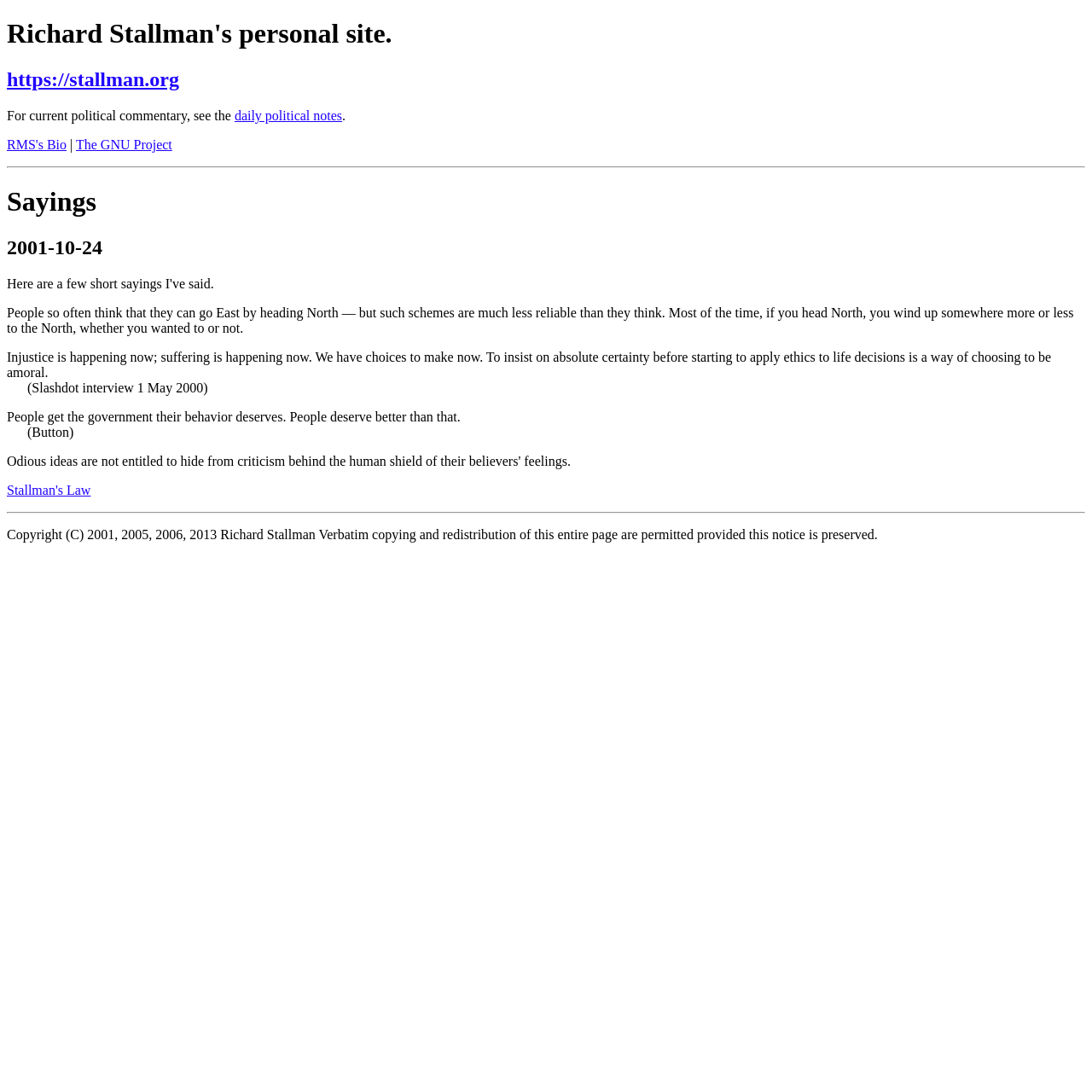What is the purpose of the horizontal separator?
Using the image, provide a concise answer in one word or a short phrase.

To separate sections